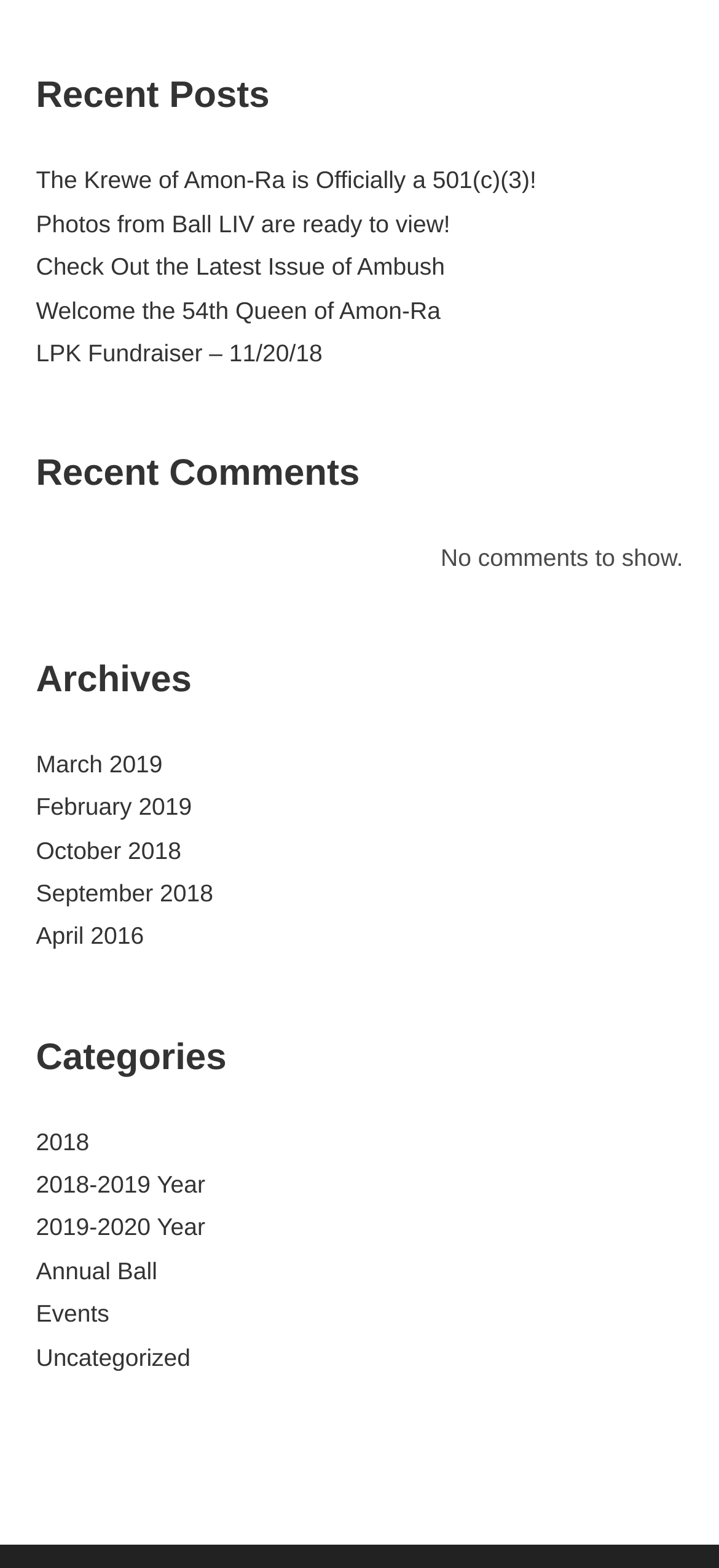Observe the image and answer the following question in detail: Are there any comments to show?

I found the StaticText 'No comments to show.' under the 'Recent Comments' heading, which indicates that there are no comments to show.